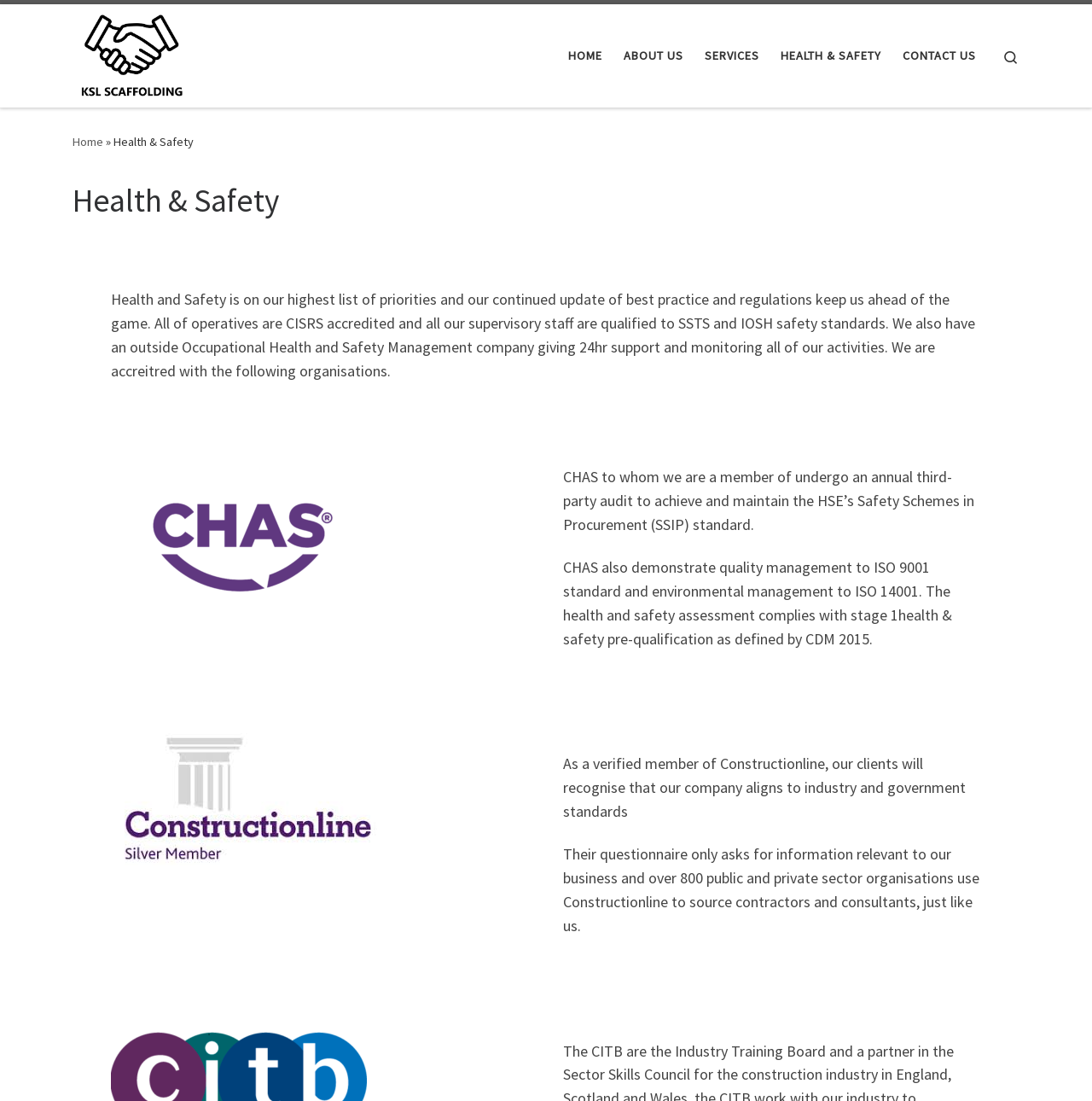Select the bounding box coordinates of the element I need to click to carry out the following instruction: "Learn more about the artist".

None